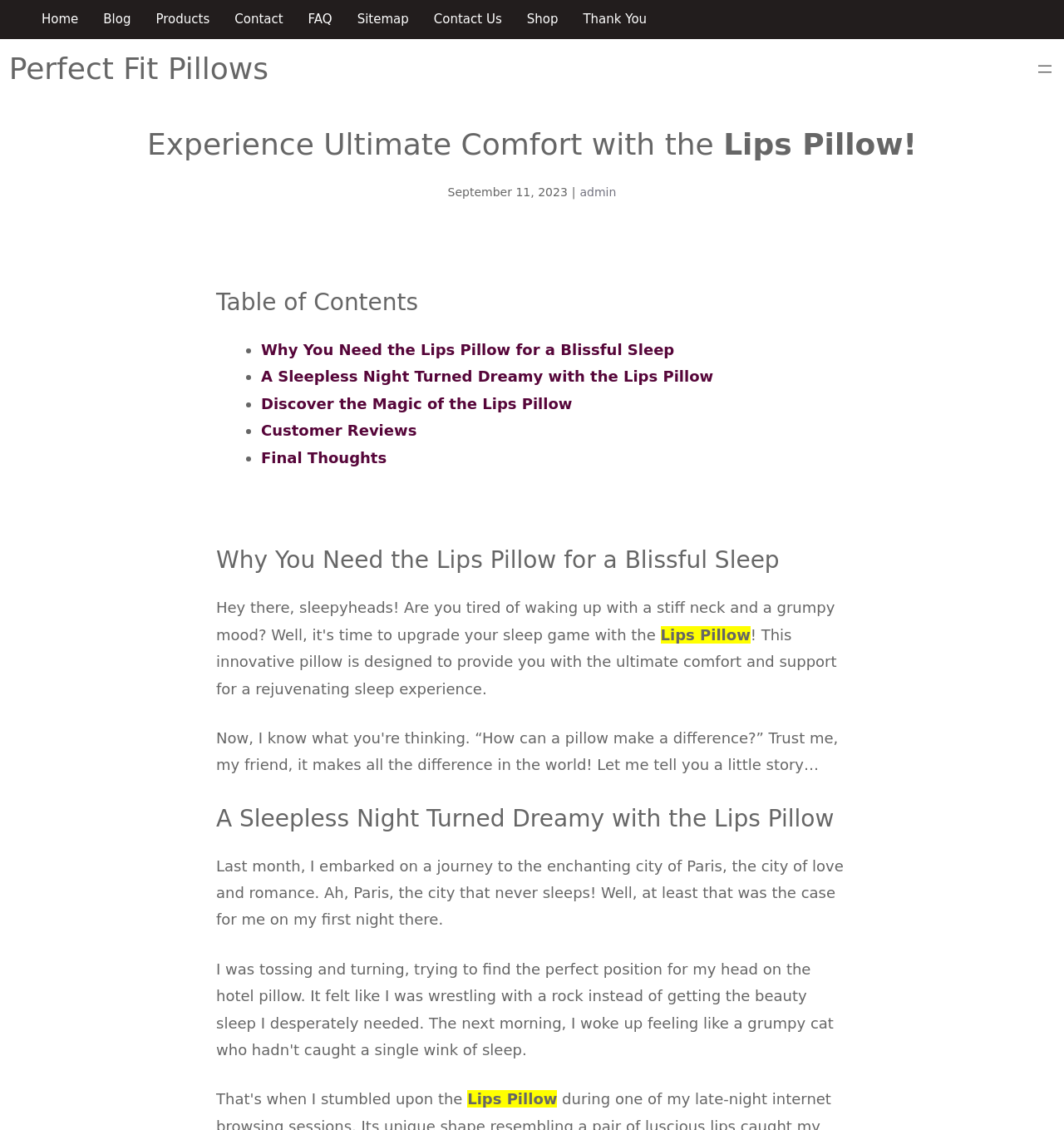Generate the text of the webpage's primary heading.

Perfect Fit Pillows